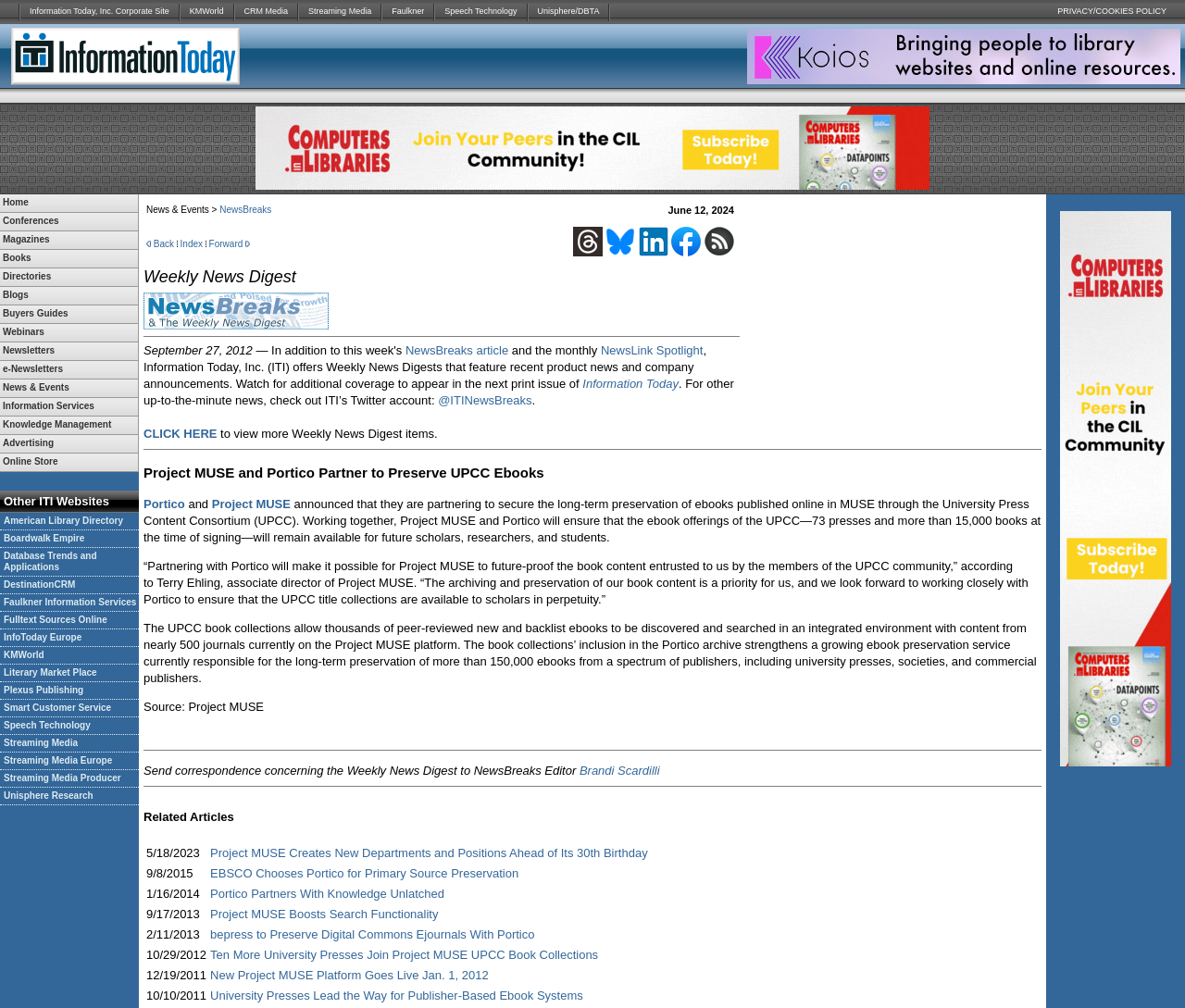Locate the bounding box of the UI element described in the following text: "American Library Directory".

[0.0, 0.509, 0.117, 0.526]